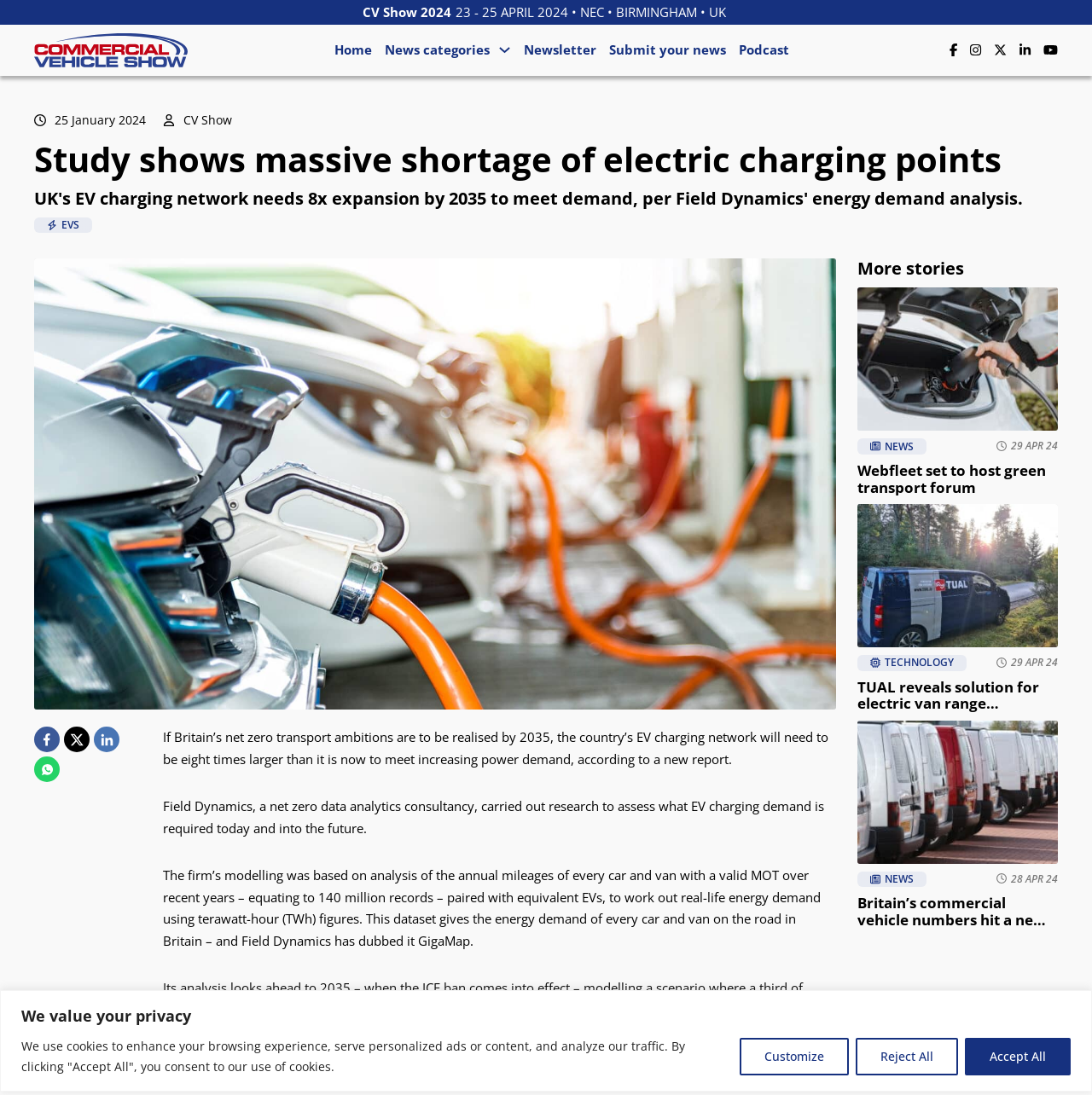Can you find and generate the webpage's heading?

Study shows massive shortage of electric charging points